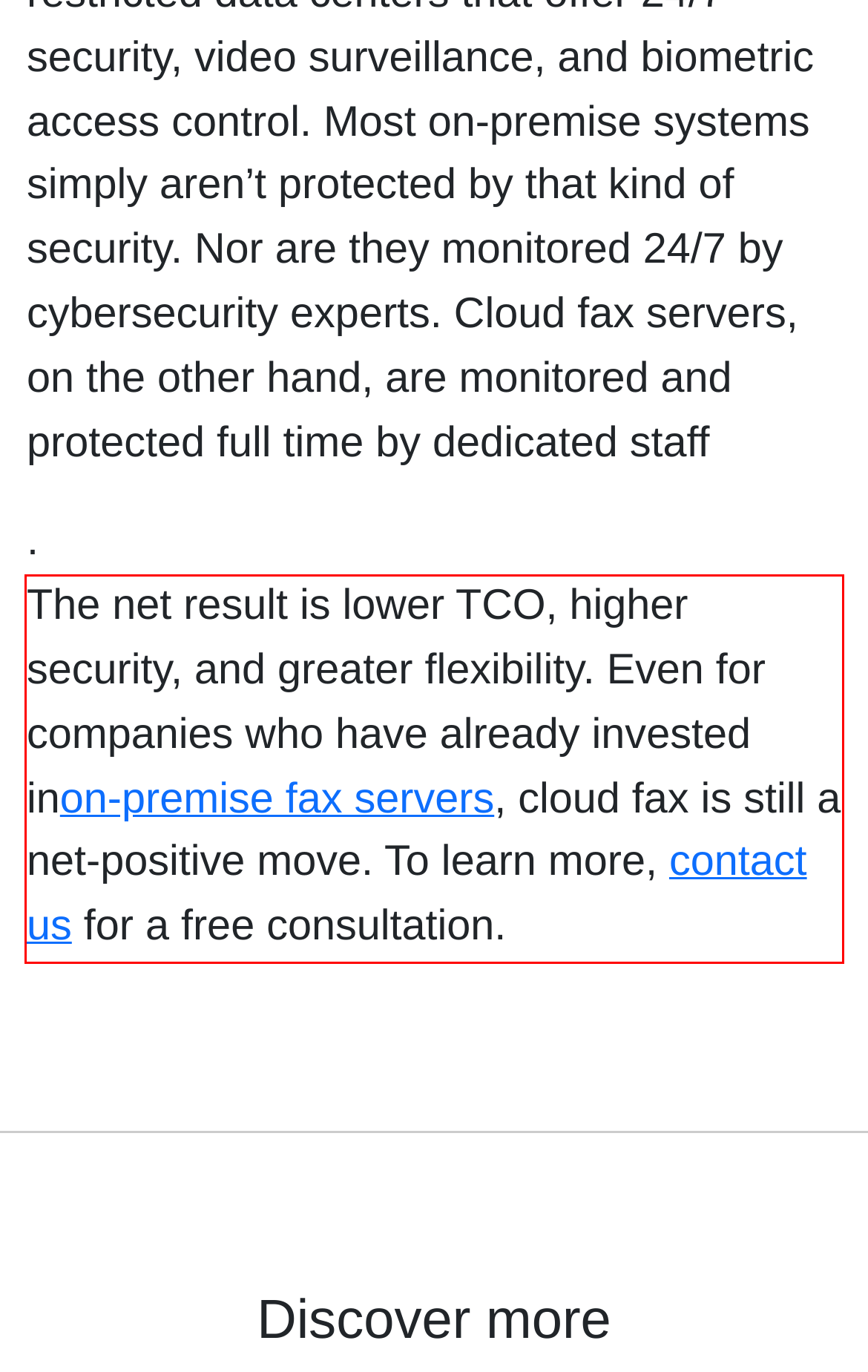Review the screenshot of the webpage and recognize the text inside the red rectangle bounding box. Provide the extracted text content.

The net result is lower TCO, higher security, and greater flexibility. Even for companies who have already invested inon-premise fax servers, cloud fax is still a net-positive move. To learn more, contact us for a free consultation.